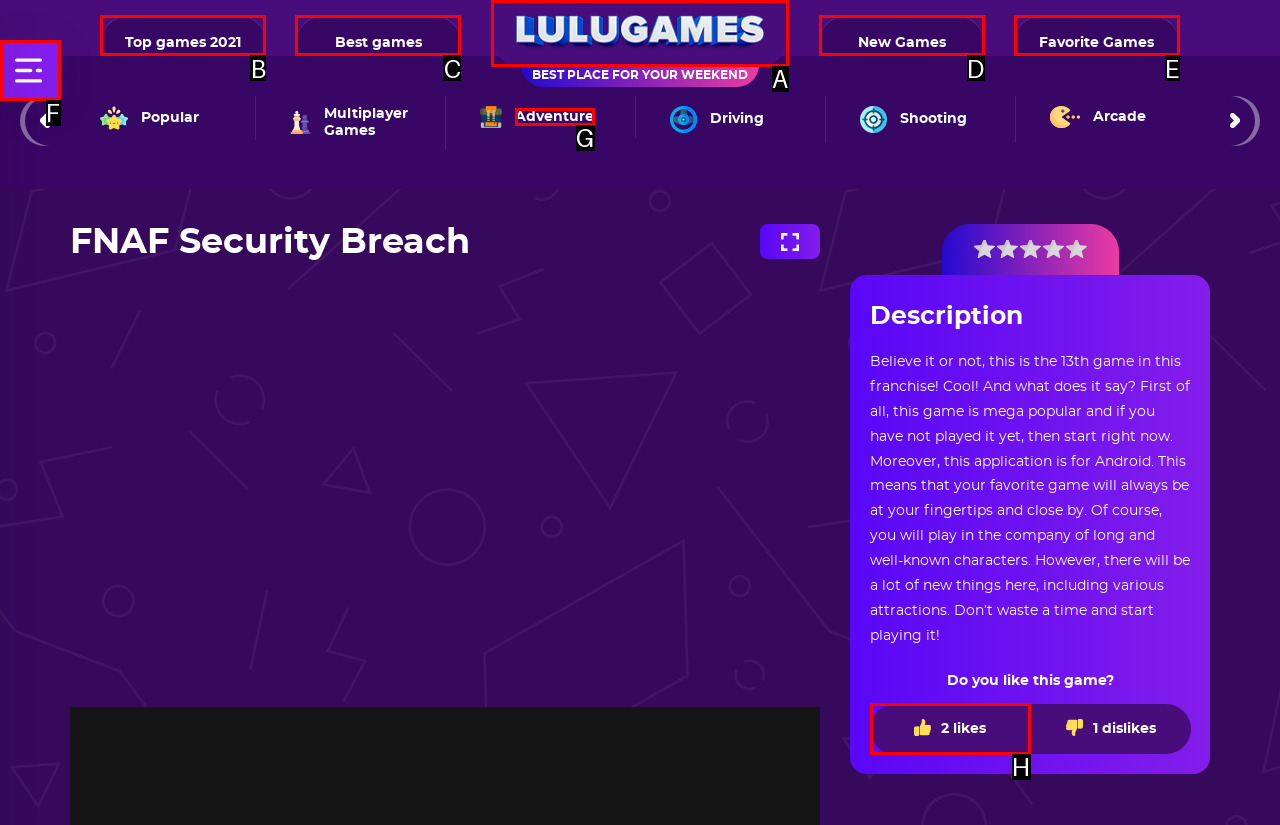What option should I click on to execute the task: Like this game? Give the letter from the available choices.

H